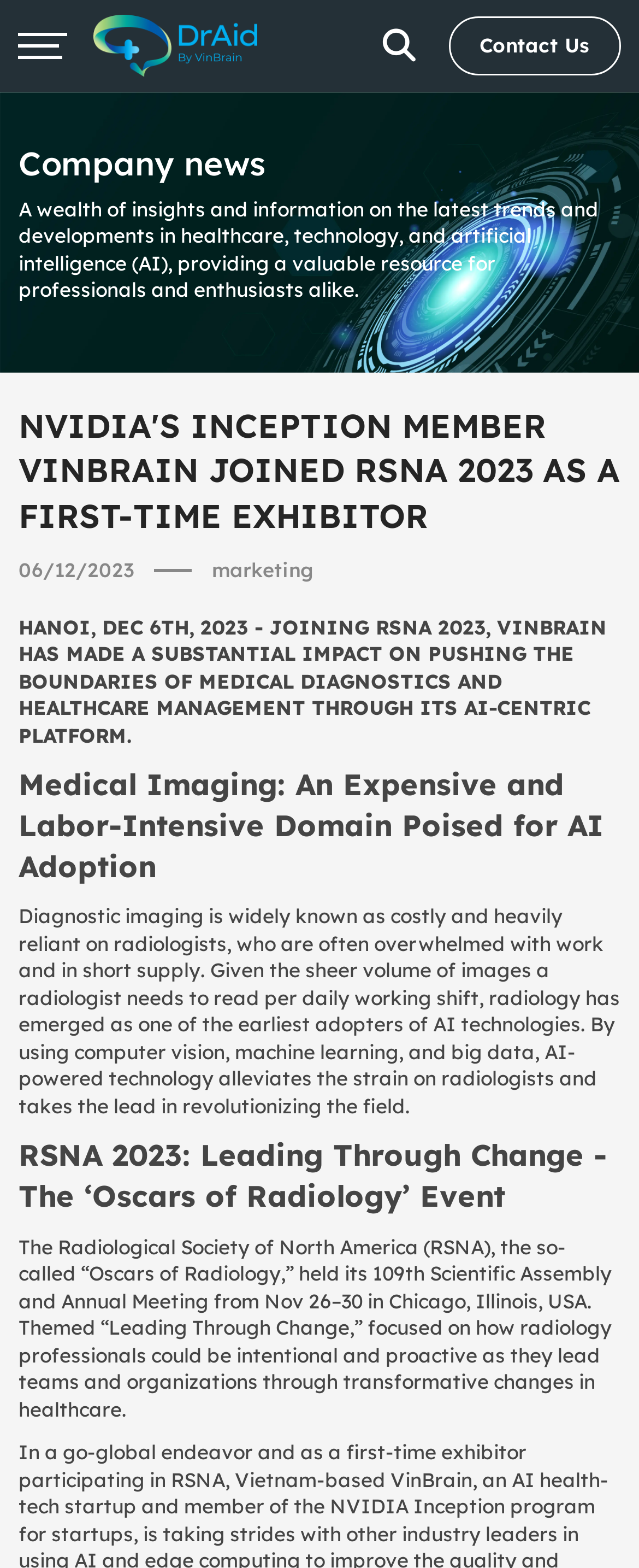Using the format (top-left x, top-left y, bottom-right x, bottom-right y), and given the element description, identify the bounding box coordinates within the screenshot: parent_node: About Us

[0.029, 0.016, 0.106, 0.043]